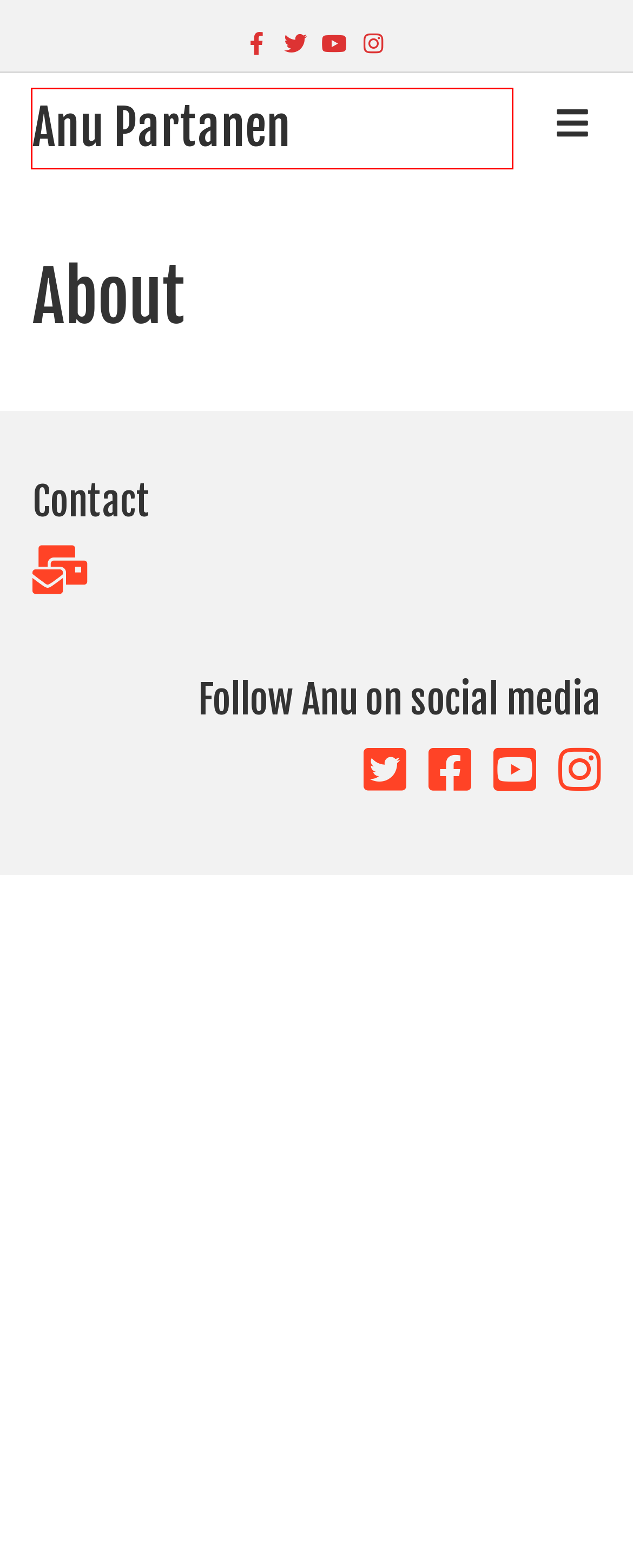Consider the screenshot of a webpage with a red bounding box and select the webpage description that best describes the new page that appears after clicking the element inside the red box. Here are the candidates:
A. Kristiina Wilson Photography & Creative Direction
B. Writing - Anu Partanen
C. Events - Anu Partanen
D. Takki auki maailmalle | Image
E. Uutiset | HS.fi
F. Anu Partanen - Author of "The Nordic Theory of Everything"
G. TREVOR CORSON – Writer
H. Media & Press - Anu Partanen

F